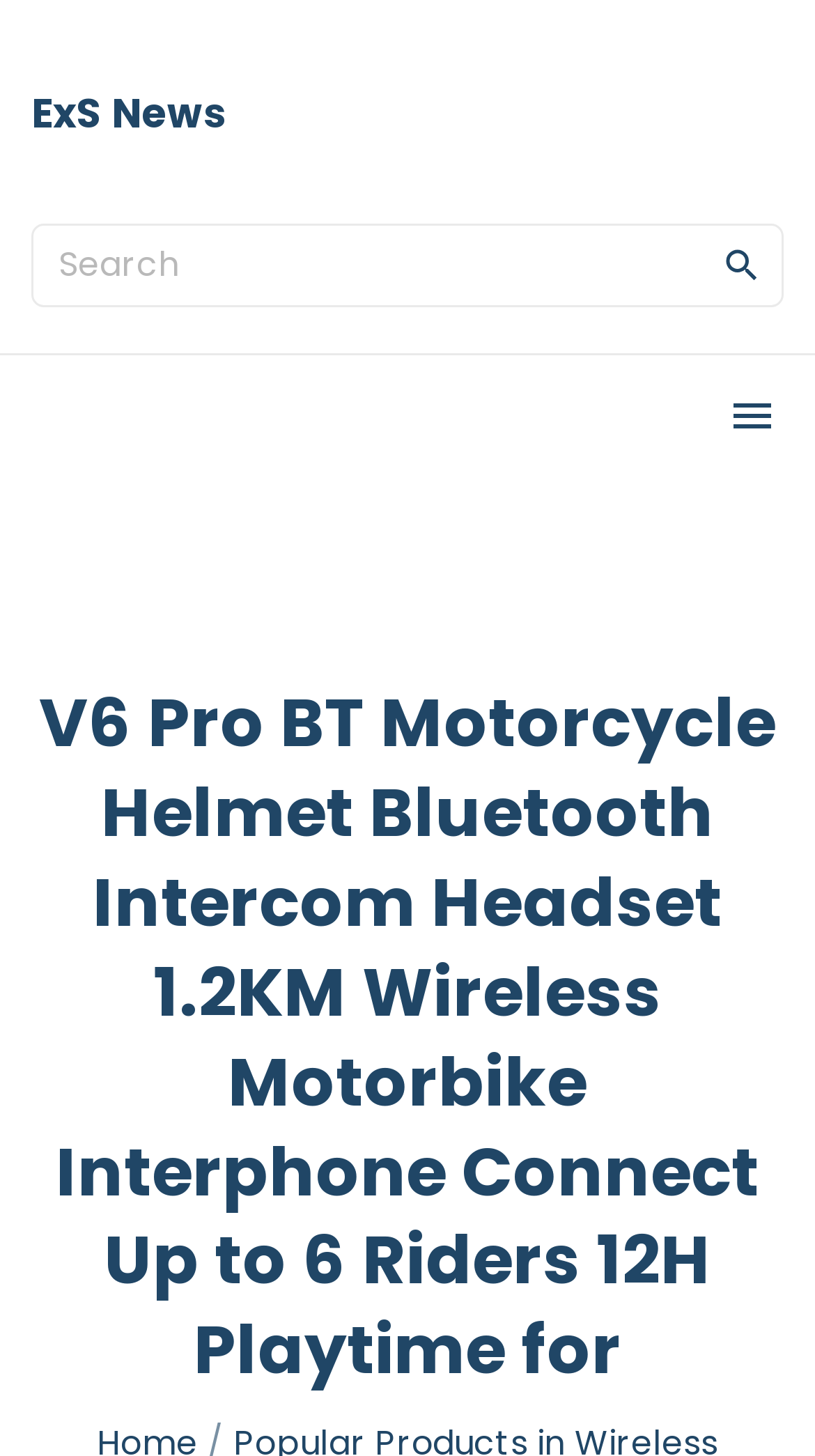Given the element description: "Search", predict the bounding box coordinates of the UI element it refers to, using four float numbers between 0 and 1, i.e., [left, top, right, bottom].

[0.859, 0.154, 0.962, 0.208]